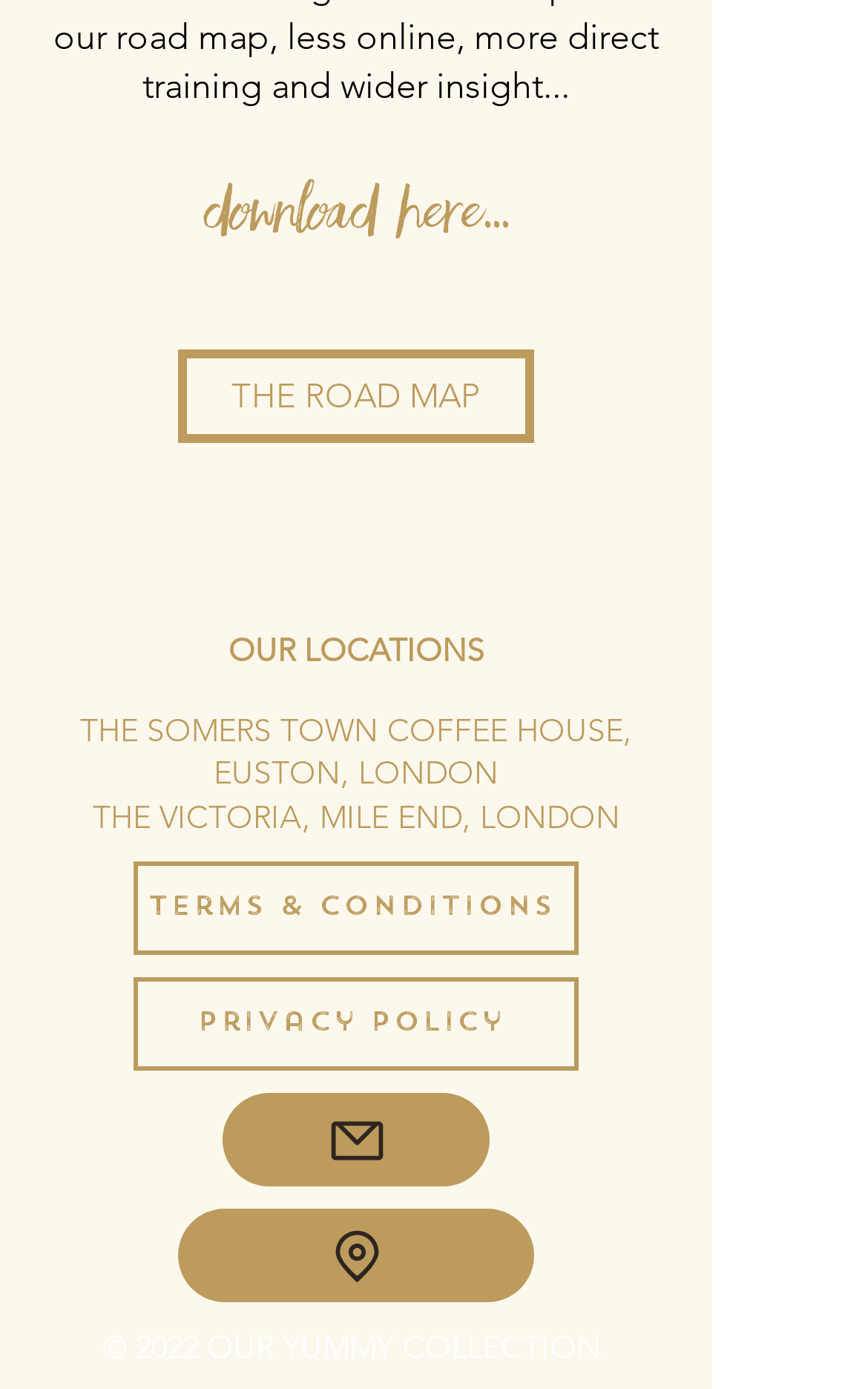What is the name of the first location?
Please respond to the question with a detailed and informative answer.

I looked at the links under the 'OUR LOCATIONS' text and found the first link, which is 'THE SOMERS TOWN COFFEE HOUSE, EUSTON, LONDON', so that's the name of the first location.